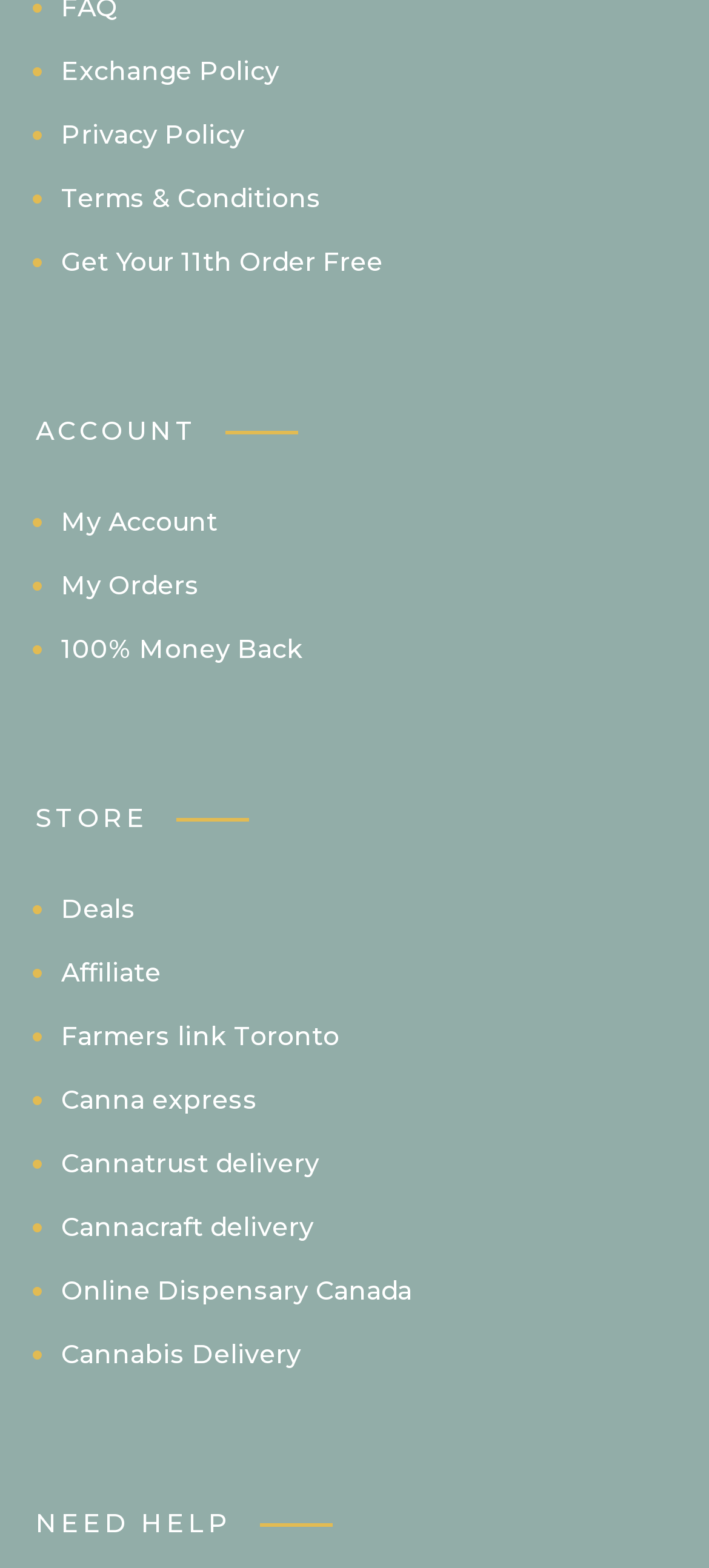Please find the bounding box coordinates in the format (top-left x, top-left y, bottom-right x, bottom-right y) for the given element description. Ensure the coordinates are floating point numbers between 0 and 1. Description: Cannacraft delivery

[0.086, 0.772, 0.442, 0.792]